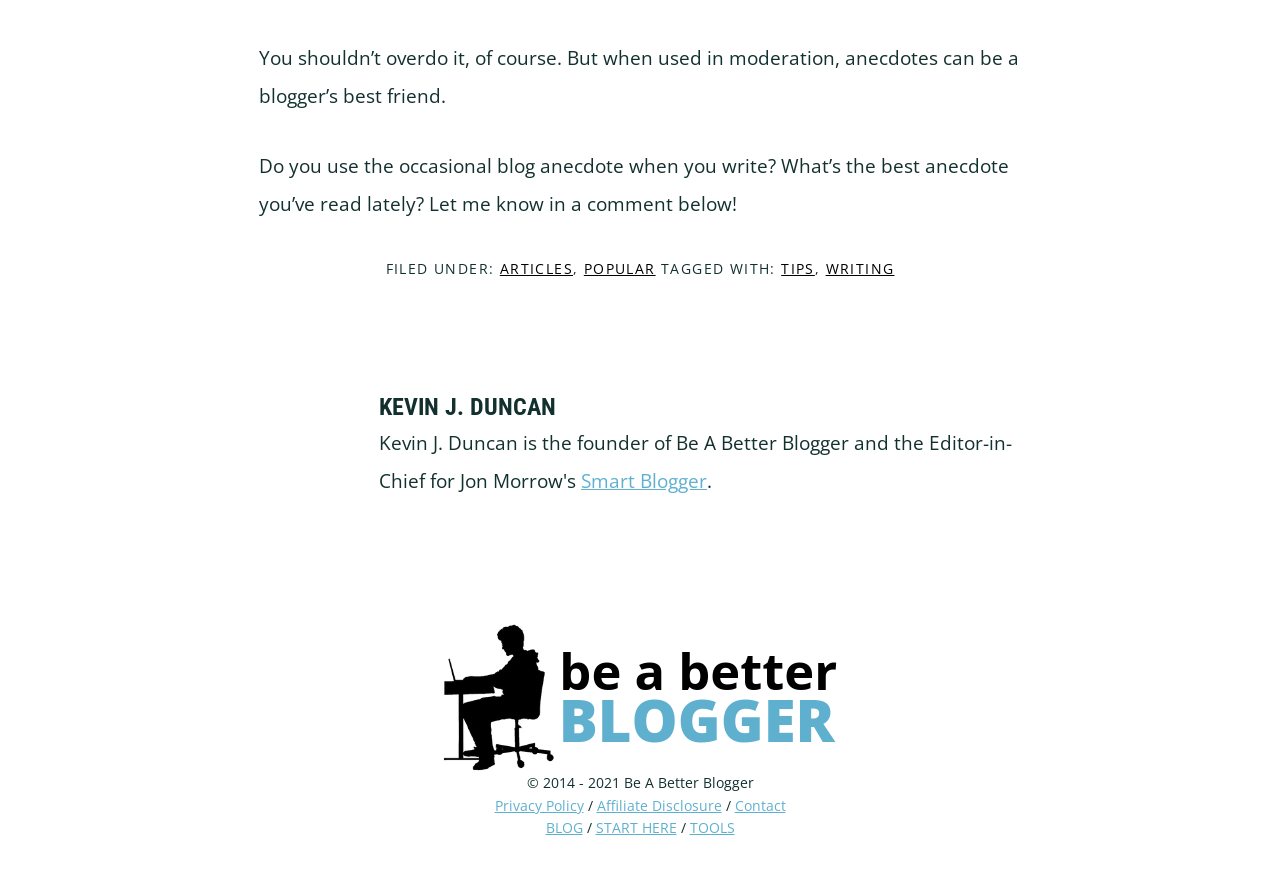Identify the bounding box for the element characterized by the following description: "BLOG".

[0.426, 0.93, 0.455, 0.951]